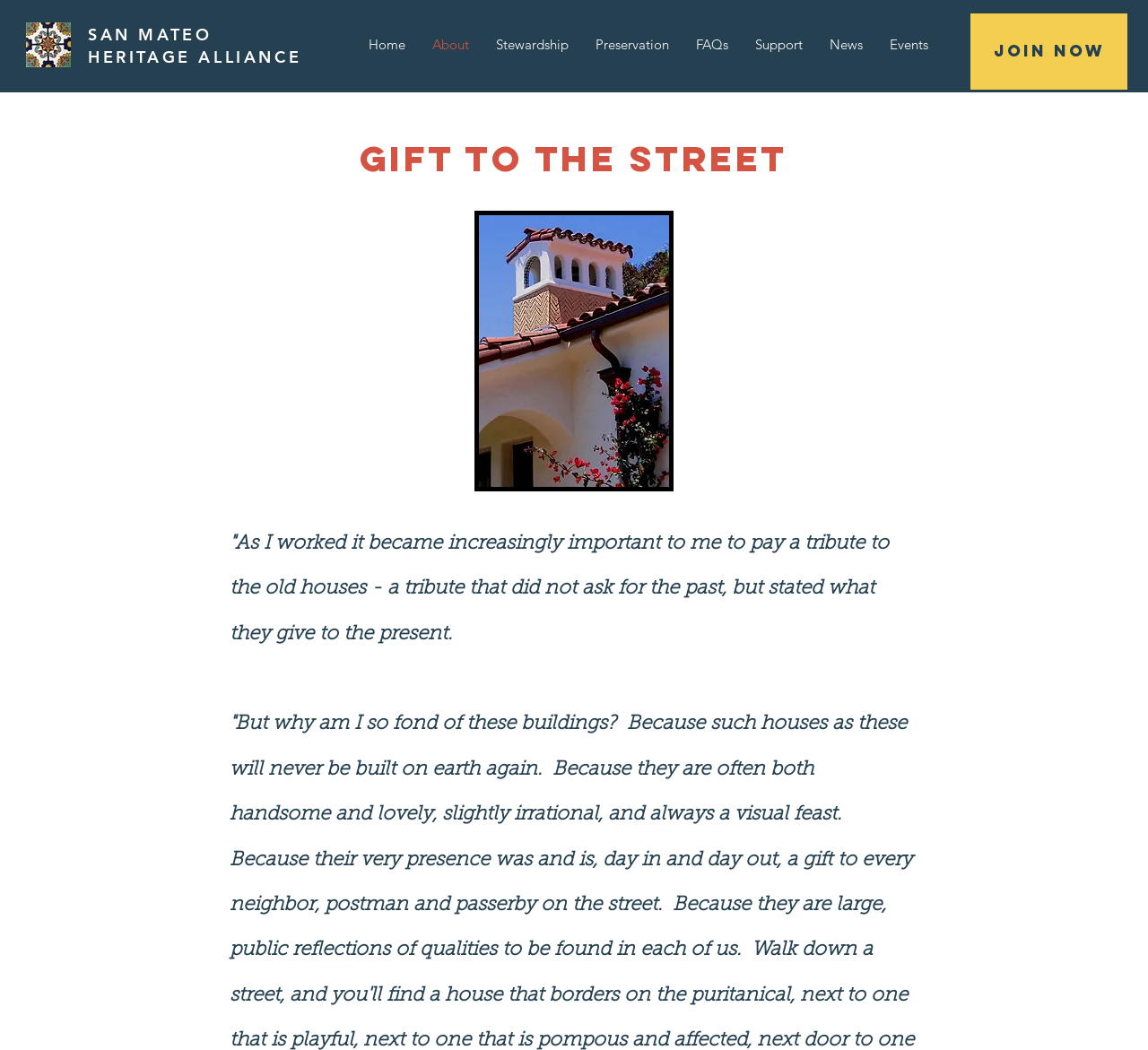What is the quote about?
Please provide a comprehensive answer based on the visual information in the image.

I found the answer by reading the StaticText element which contains the quote 'As I worked it became increasingly important to me to pay a tribute to the old houses - a tribute that did not ask for the past, but stated what they give to the present.'.